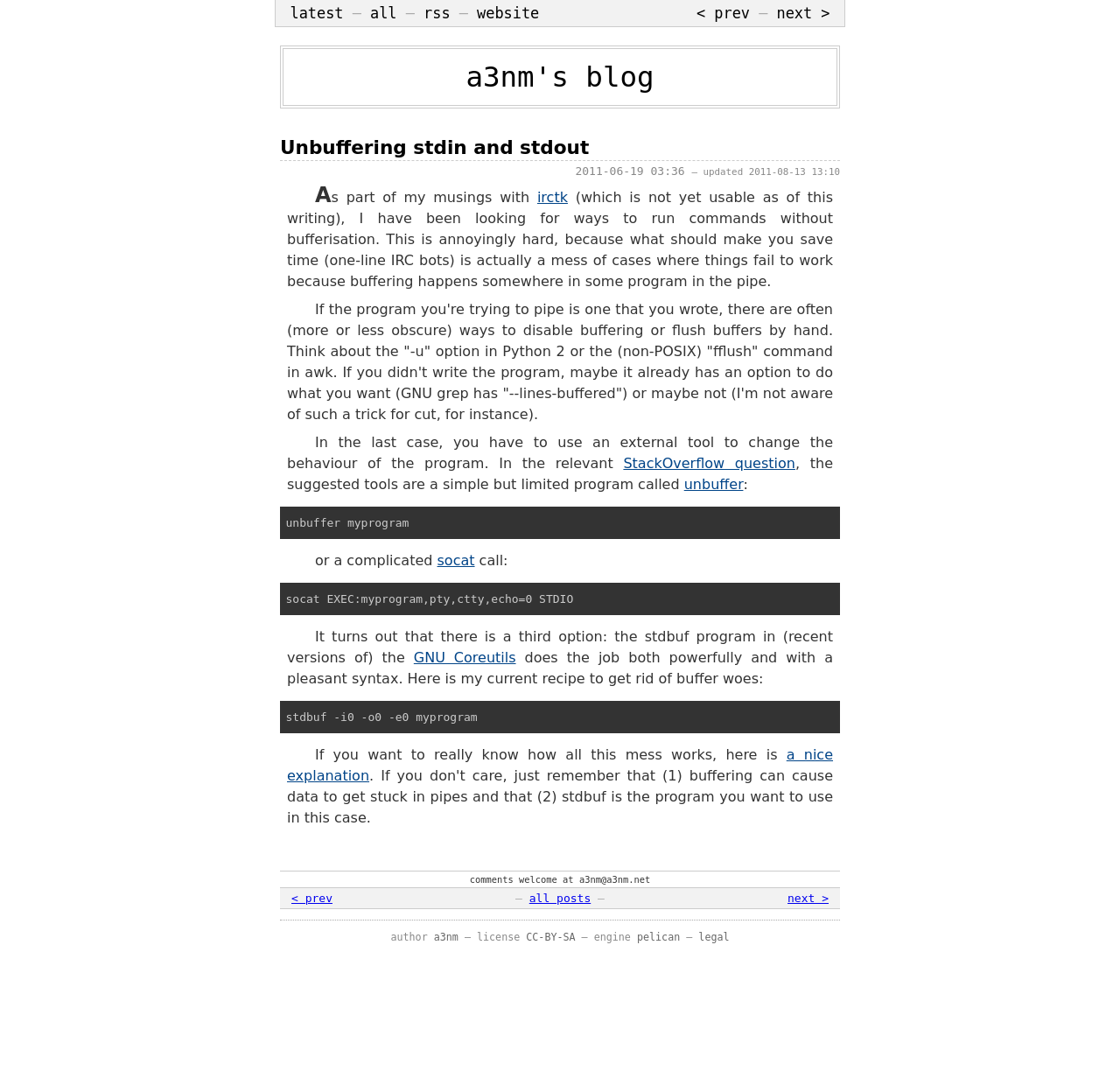Please analyze the image and provide a thorough answer to the question:
What is the engine used to generate the webpage?

The engine used to generate the webpage can be found at the bottom of the webpage, which is indicated by the link element with the text 'pelican'. This suggests that the webpage is generated using the Pelican engine.